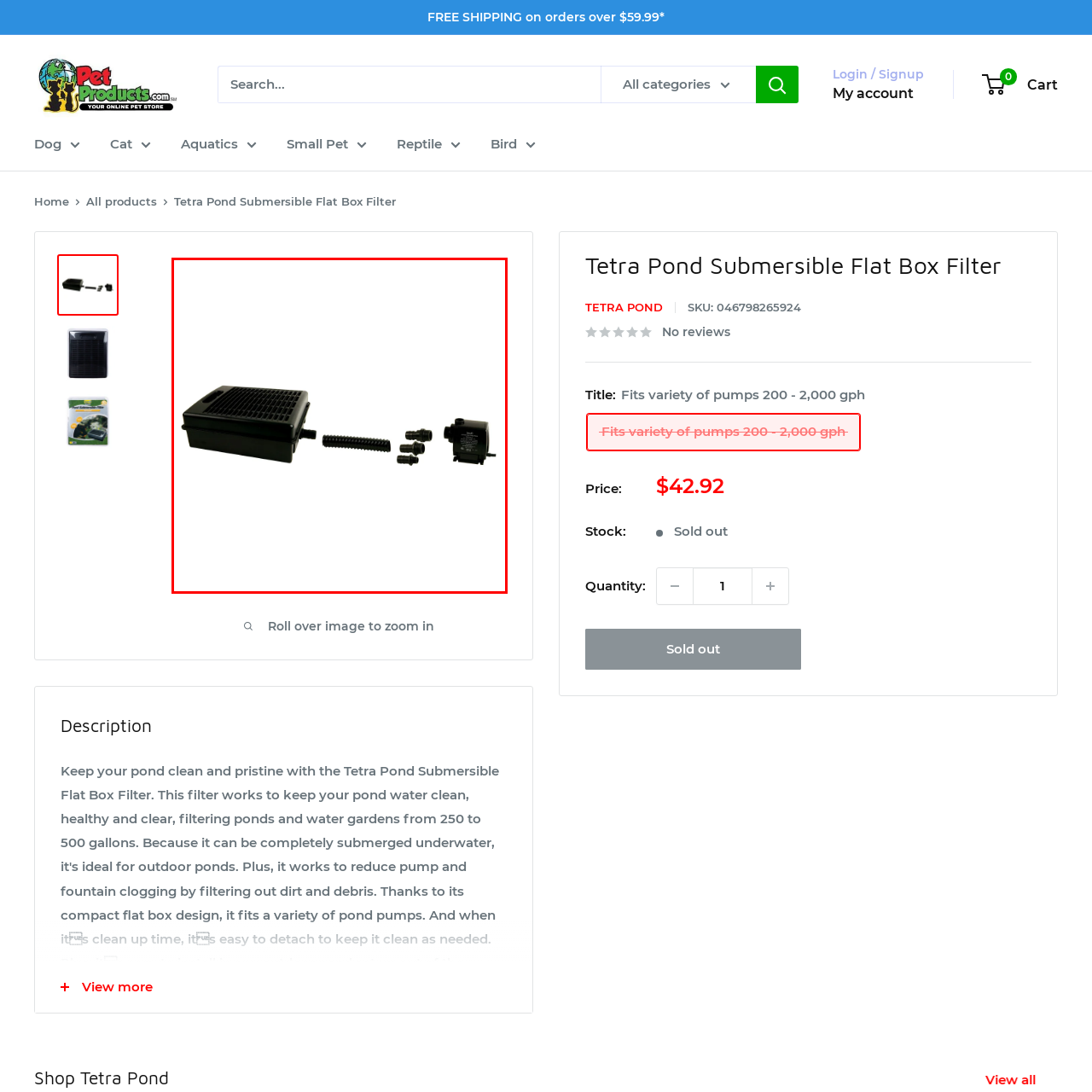Elaborate on all the details and elements present in the red-outlined area of the image.

The image showcases the Tetra Pond Submersible Flat Box Filter, a vital component for maintaining a healthy pond environment. The product is displayed with its main parts, including the flat filter box, a submersible pump, an attachment tube, and several connectors for versatile installation. This filter is designed to accommodate a range of pump sizes, specifically those with outputs from 200 to 2,000 gallons per hour (gph), ensuring efficient water circulation and filtration. The compact design makes it suitable for various pond setups, contributing to a clean and clear aquatic habitat. Ideal for both beginners and experienced pond enthusiasts, this filter helps to keep ponds aesthetically pleasing and healthy for aquatic life.